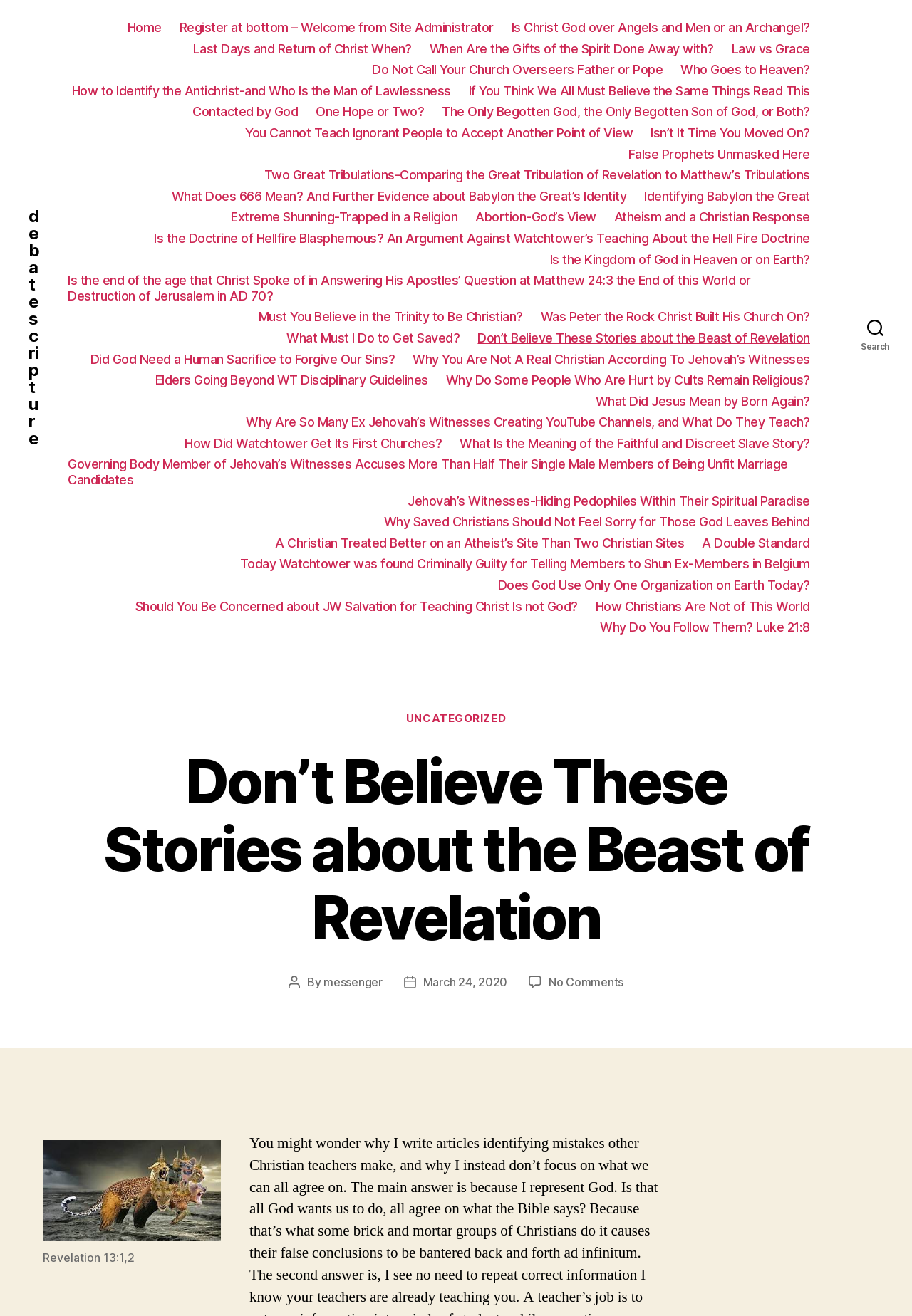Generate a thorough description of the webpage.

This webpage appears to be a blog or article page focused on Christian theology and scripture interpretation. At the top, there is a navigation bar with multiple links to other articles and categories, including "Home", "Register", and various topic-specific links such as "Is Christ God over Angels and Men or an Archangel?" and "What Does 666 Mean?".

Below the navigation bar, there is a prominent link to the current article, "Don't Believe These Stories about the Beast of Revelation", which is also the title of the webpage. The article itself is divided into sections, with headings and paragraphs of text. The content of the article discusses the interpretation of scripture, specifically the Book of Revelation, and argues against certain common misconceptions or misinterpretations.

To the right of the article, there is a sidebar with a search button and a list of categories, including "UNCATEGORIZED". Below the categories, there is a section with information about the post, including the author, post date, and a link to comments.

At the bottom of the page, there is a figure with a caption, "Revelation 13:1,2", which appears to be an image related to the article's topic. Overall, the webpage is densely packed with text and links, suggesting a focus on providing in-depth information and resources for readers interested in Christian theology and scripture interpretation.